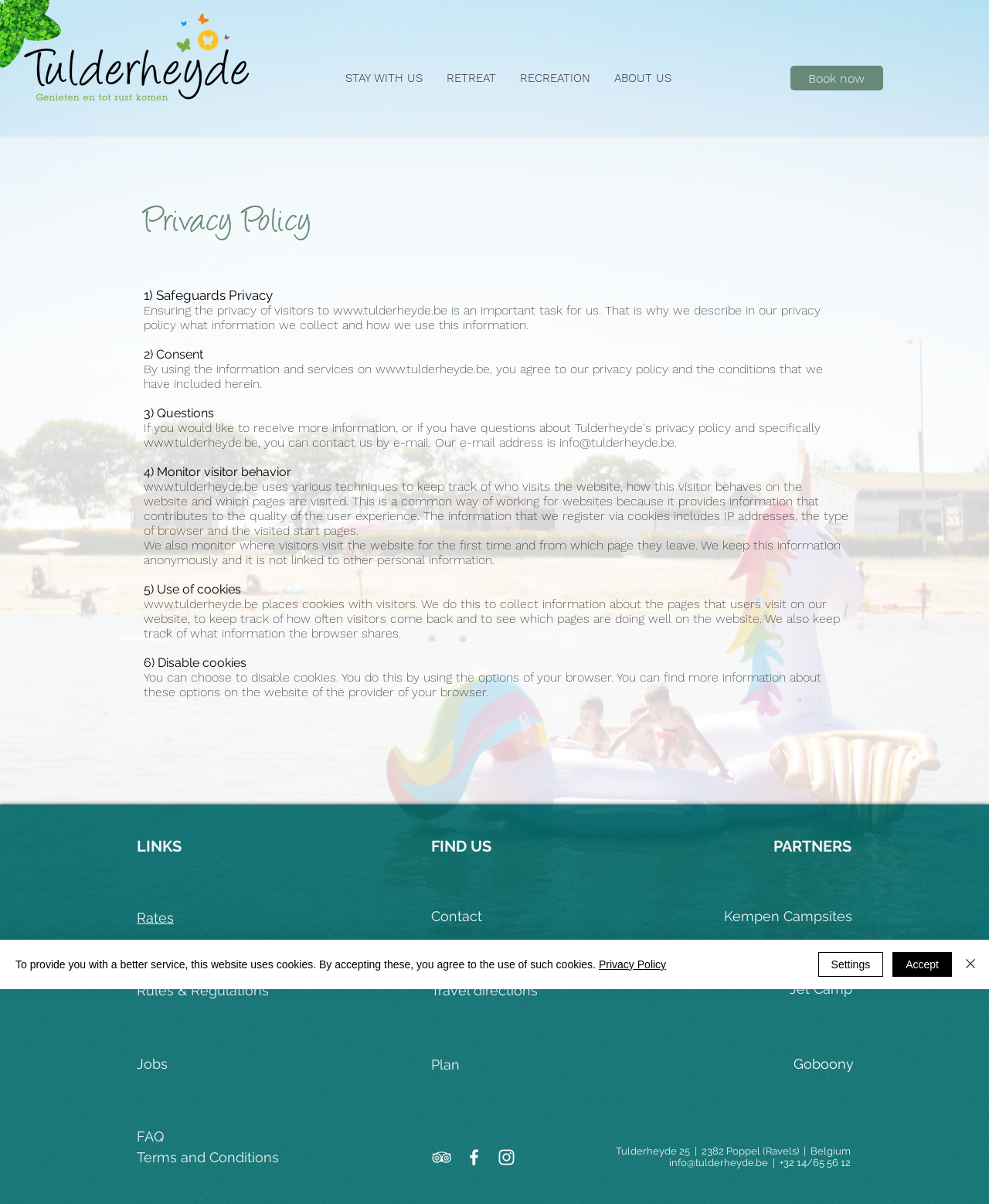Based on the image, provide a detailed response to the question:
What is the purpose of the website?

Based on the content of the webpage, it appears that the website is intended to provide information about Tulderheyde, a campsite or retreat center, including its policies, rates, and contact information.